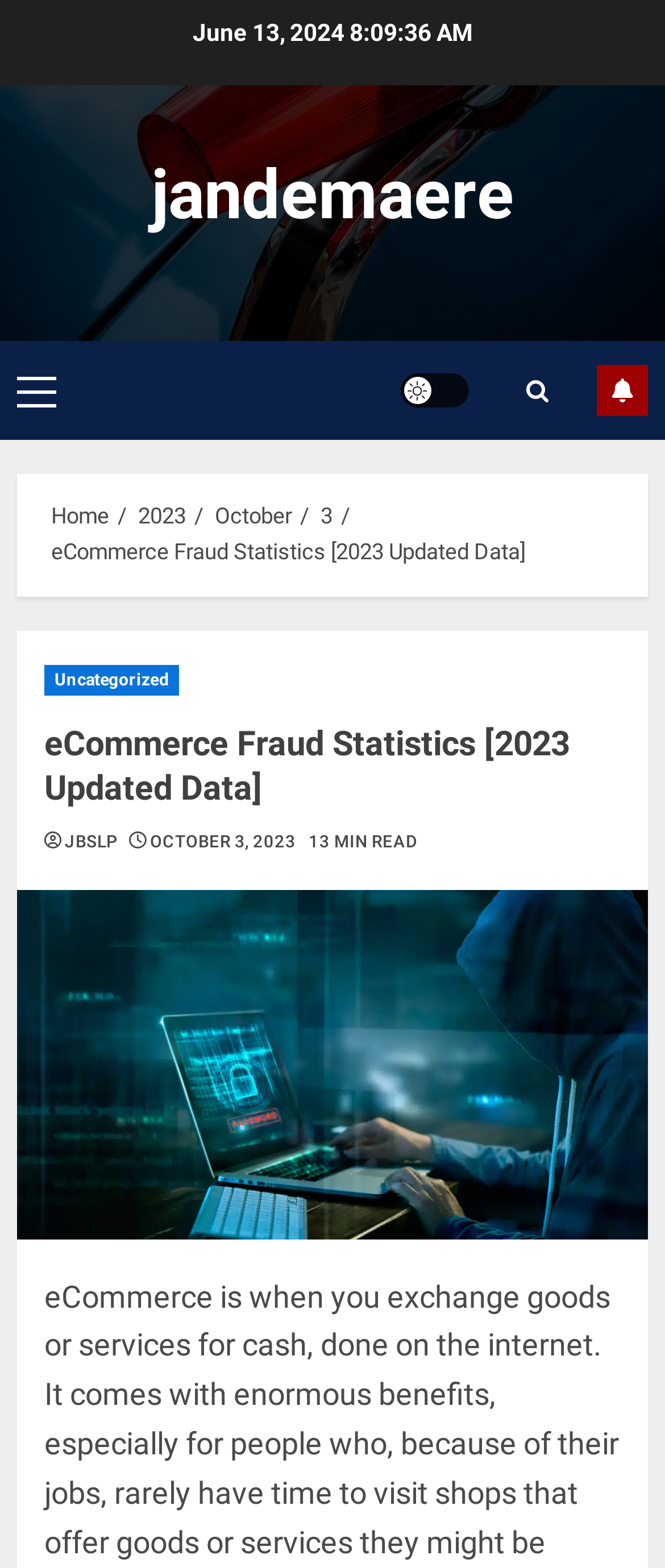What is the name of the author or website owner? Based on the screenshot, please respond with a single word or phrase.

jandemaere